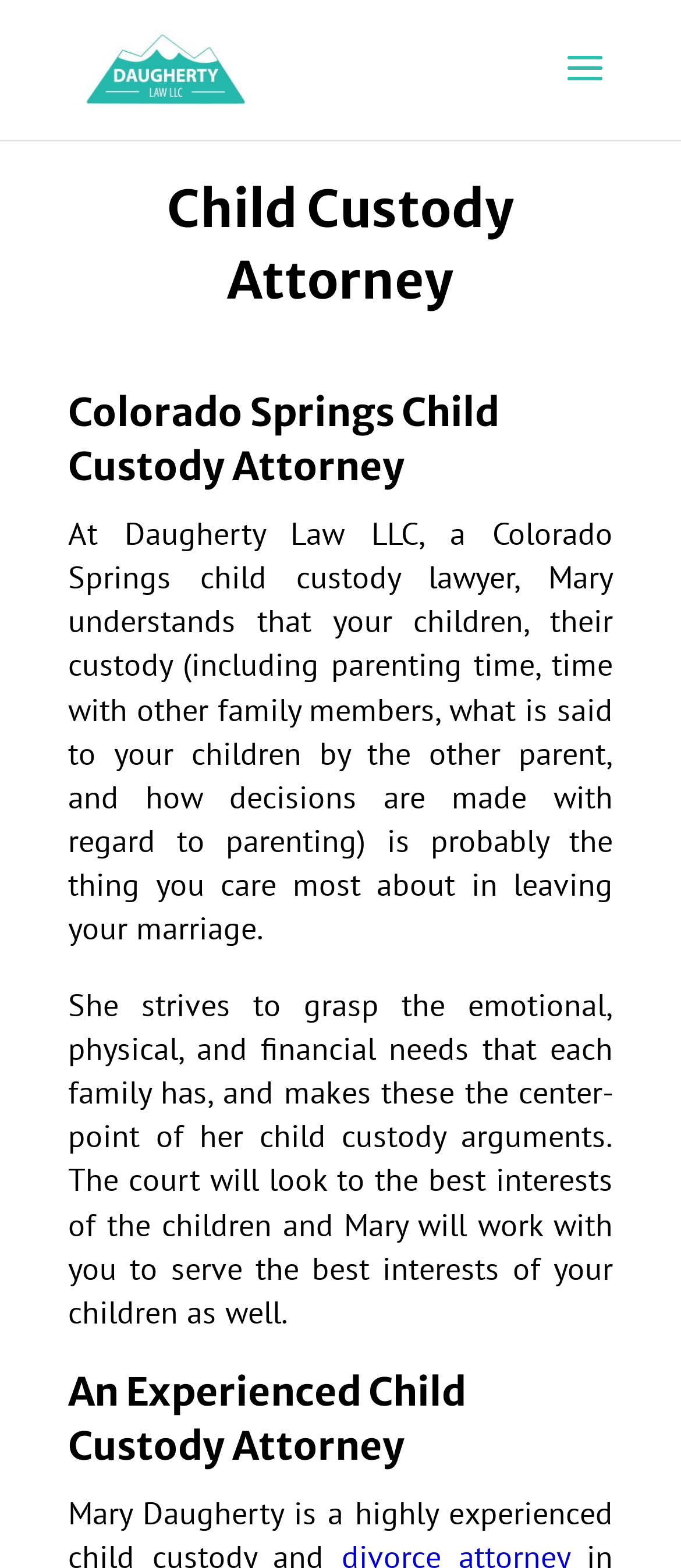Please provide the bounding box coordinate of the region that matches the element description: alt="Daugherty Law LLC". Coordinates should be in the format (top-left x, top-left y, bottom-right x, bottom-right y) and all values should be between 0 and 1.

[0.113, 0.03, 0.371, 0.055]